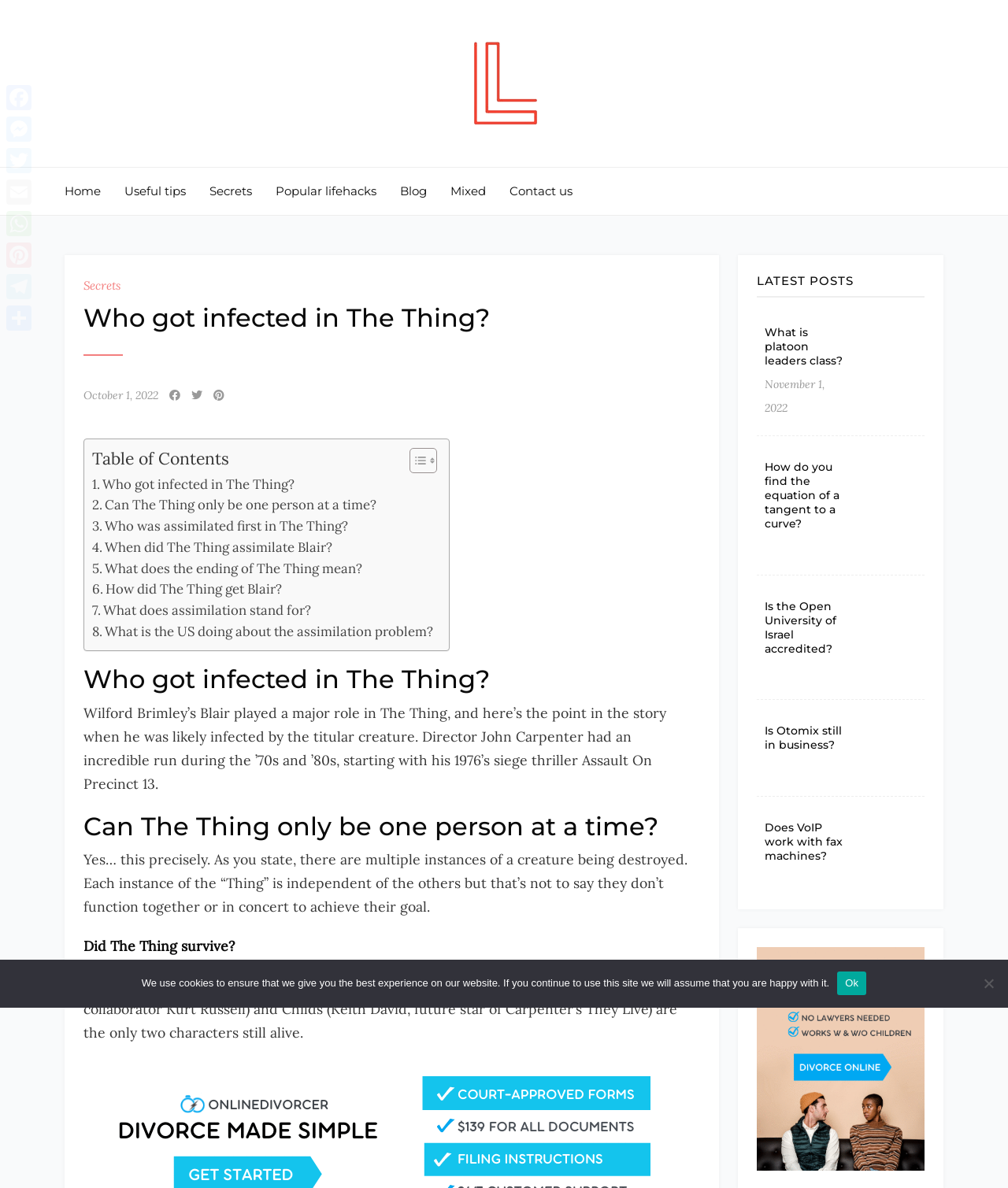Please specify the coordinates of the bounding box for the element that should be clicked to carry out this instruction: "Click on the 'Facebook' social media link". The coordinates must be four float numbers between 0 and 1, formatted as [left, top, right, bottom].

[0.003, 0.069, 0.034, 0.095]